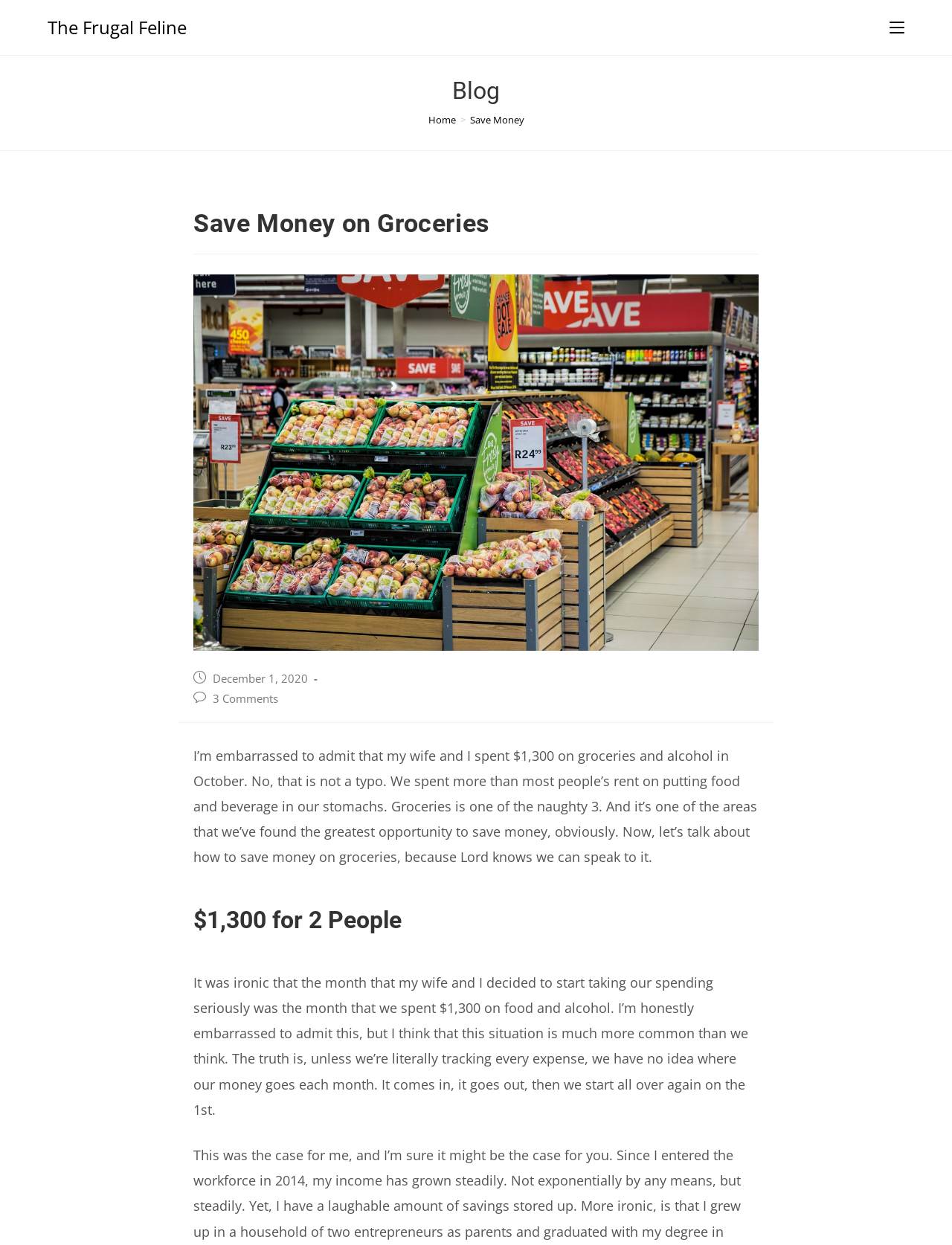Carefully examine the image and provide an in-depth answer to the question: What is the category of the post?

I found the category of the post by looking at the breadcrumbs navigation section, where it says 'Home > Save Money > Save Money on Groceries'.